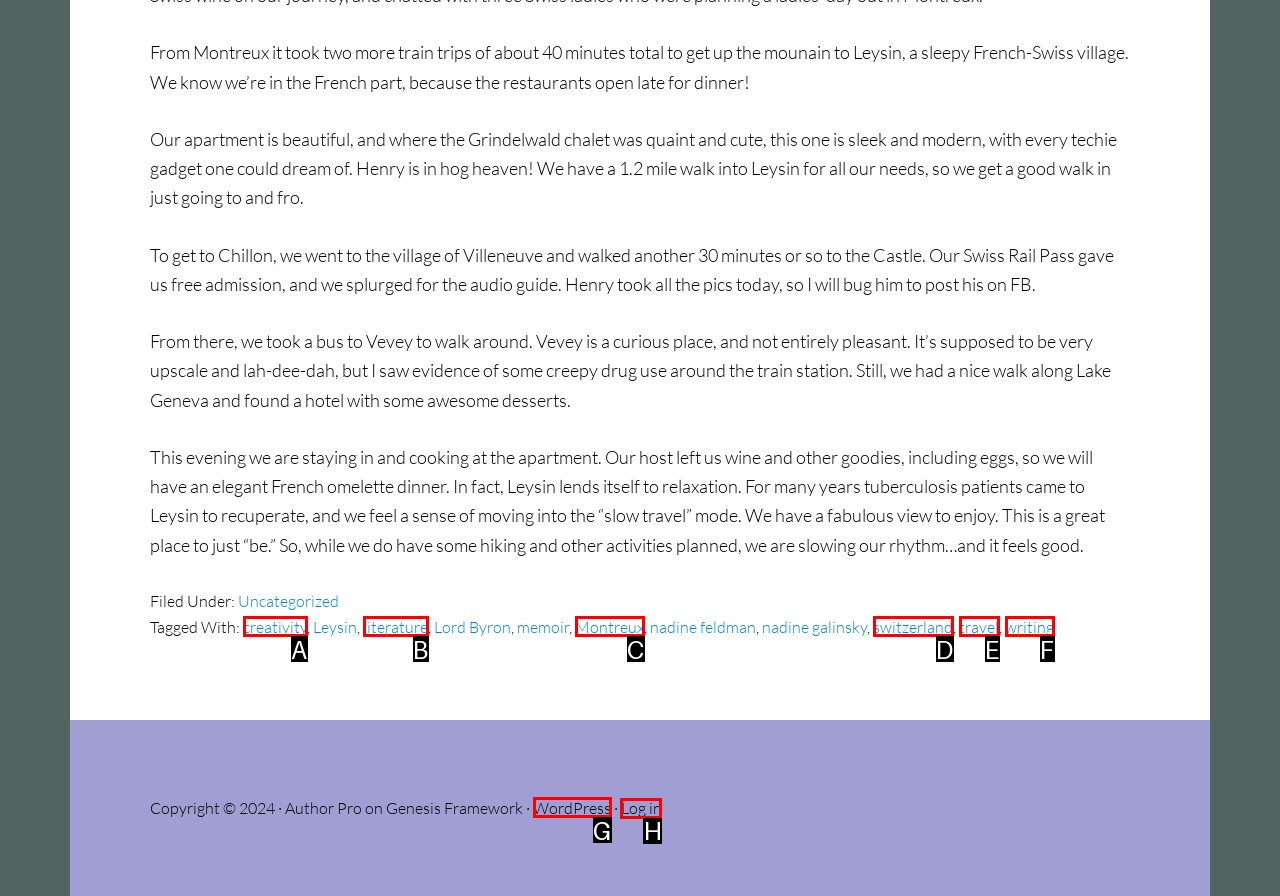Determine which option you need to click to execute the following task: Go to the UK Medical Eligibility Criteria for Contraceptive Use page. Provide your answer as a single letter.

None